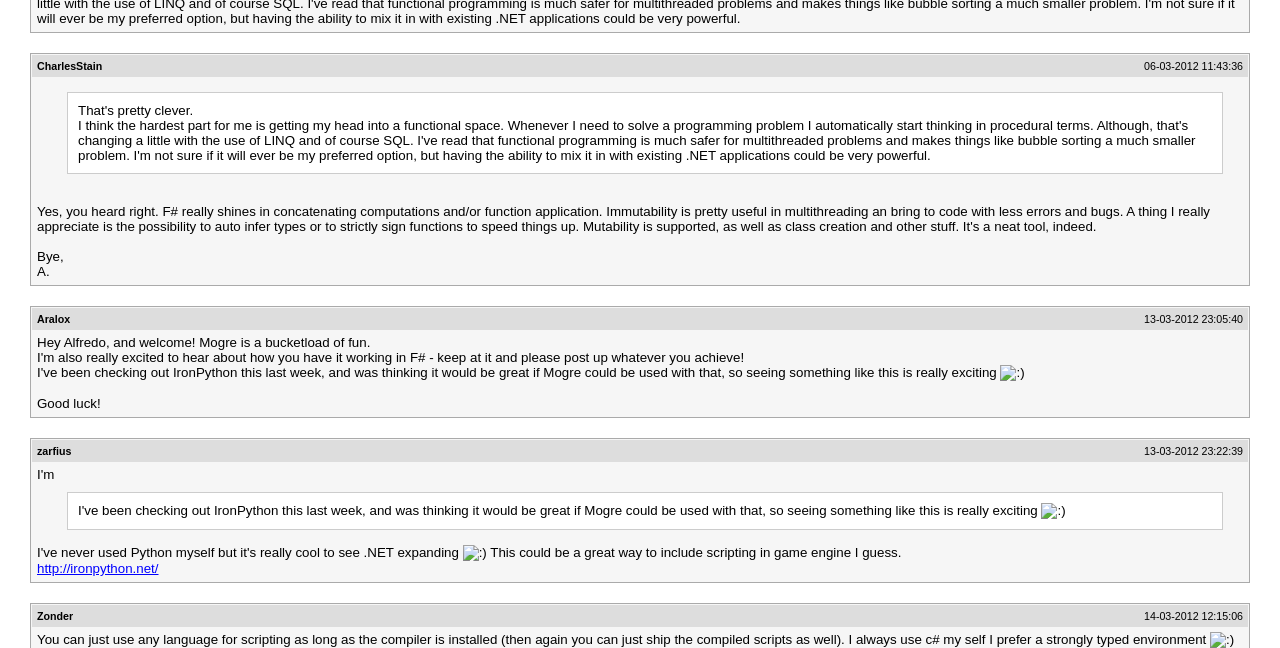Look at the image and give a detailed response to the following question: What is the username of the first poster?

I determined the username by looking at the first StaticText element, which contains the text 'CharlesStain'. This element is likely to be the username of the first poster.